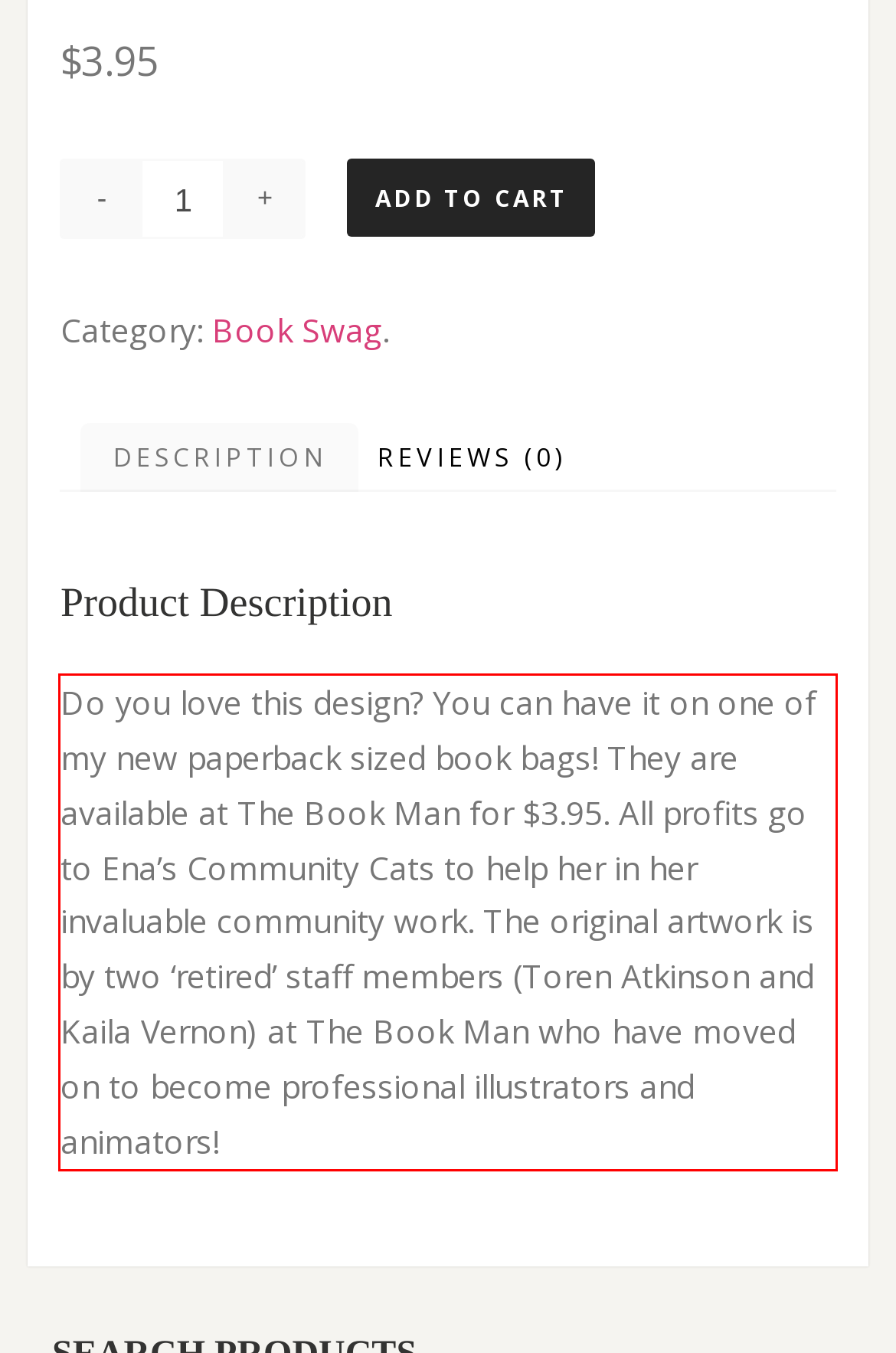Examine the webpage screenshot, find the red bounding box, and extract the text content within this marked area.

Do you love this design? You can have it on one of my new paperback sized book bags! They are available at The Book Man for $3.95. All profits go to Ena’s Community Cats to help her in her invaluable community work. The original artwork is by two ‘retired’ staff members (Toren Atkinson and Kaila Vernon) at The Book Man who have moved on to become professional illustrators and animators!